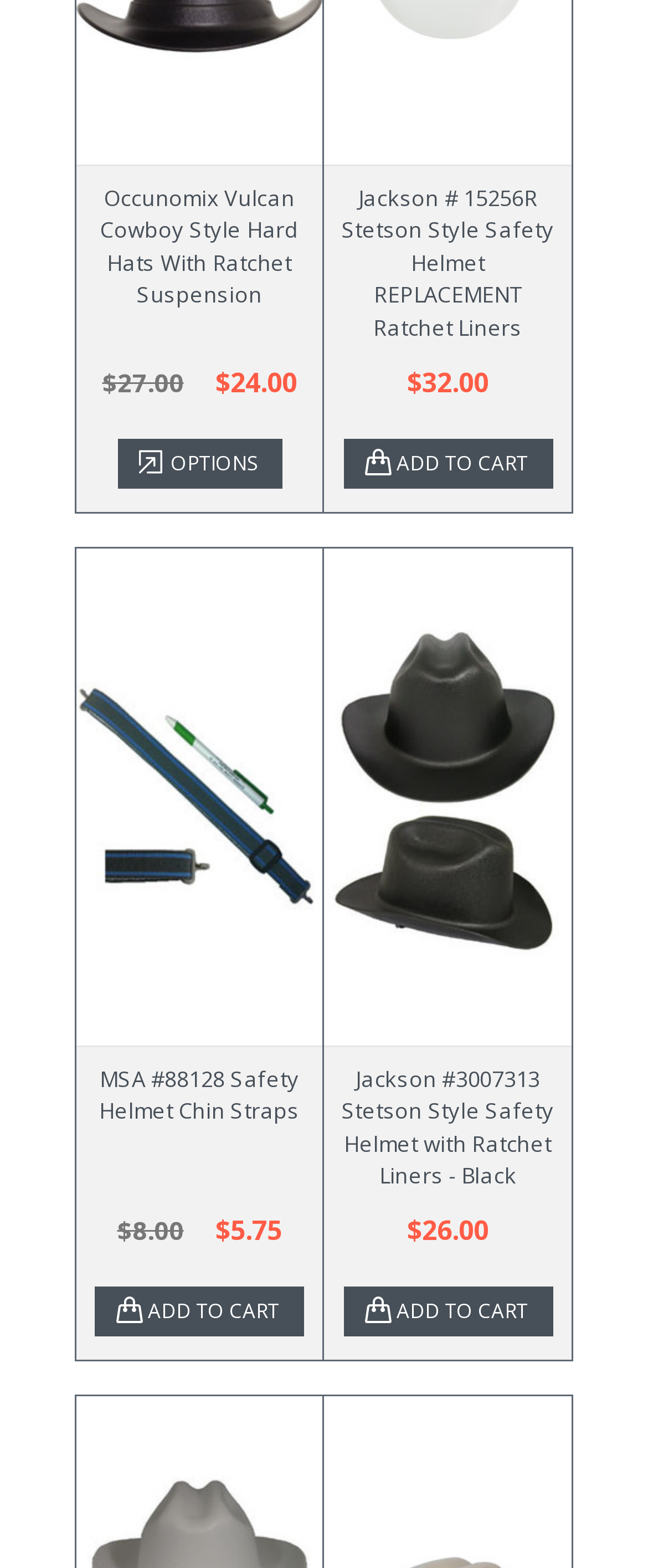Please identify the bounding box coordinates of the area I need to click to accomplish the following instruction: "Add Jackson # 15256R Stetson Style Safety Helmet REPLACEMENT Ratchet Liners to cart".

[0.529, 0.279, 0.853, 0.311]